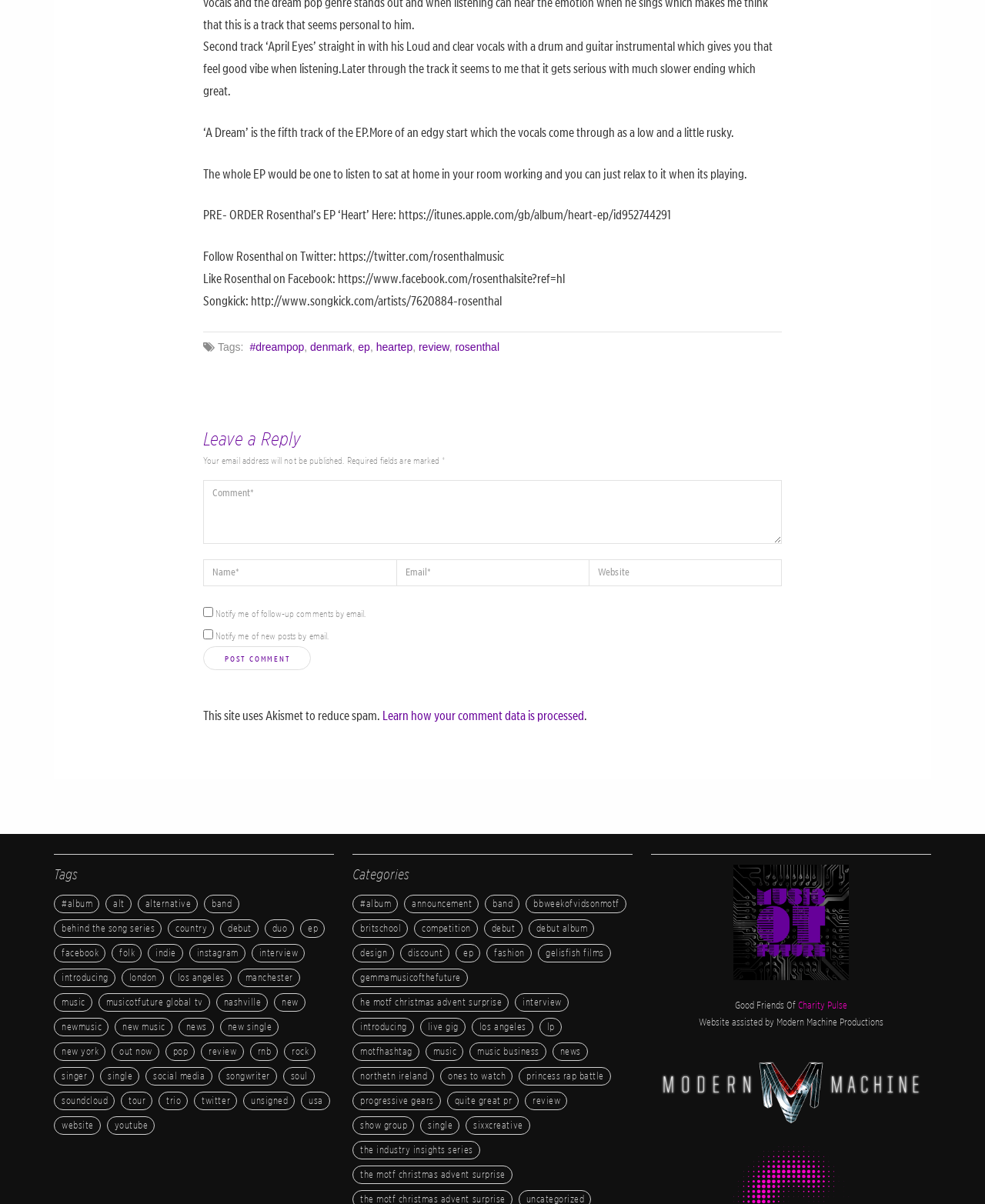Find and specify the bounding box coordinates that correspond to the clickable region for the instruction: "Enter your comment".

None